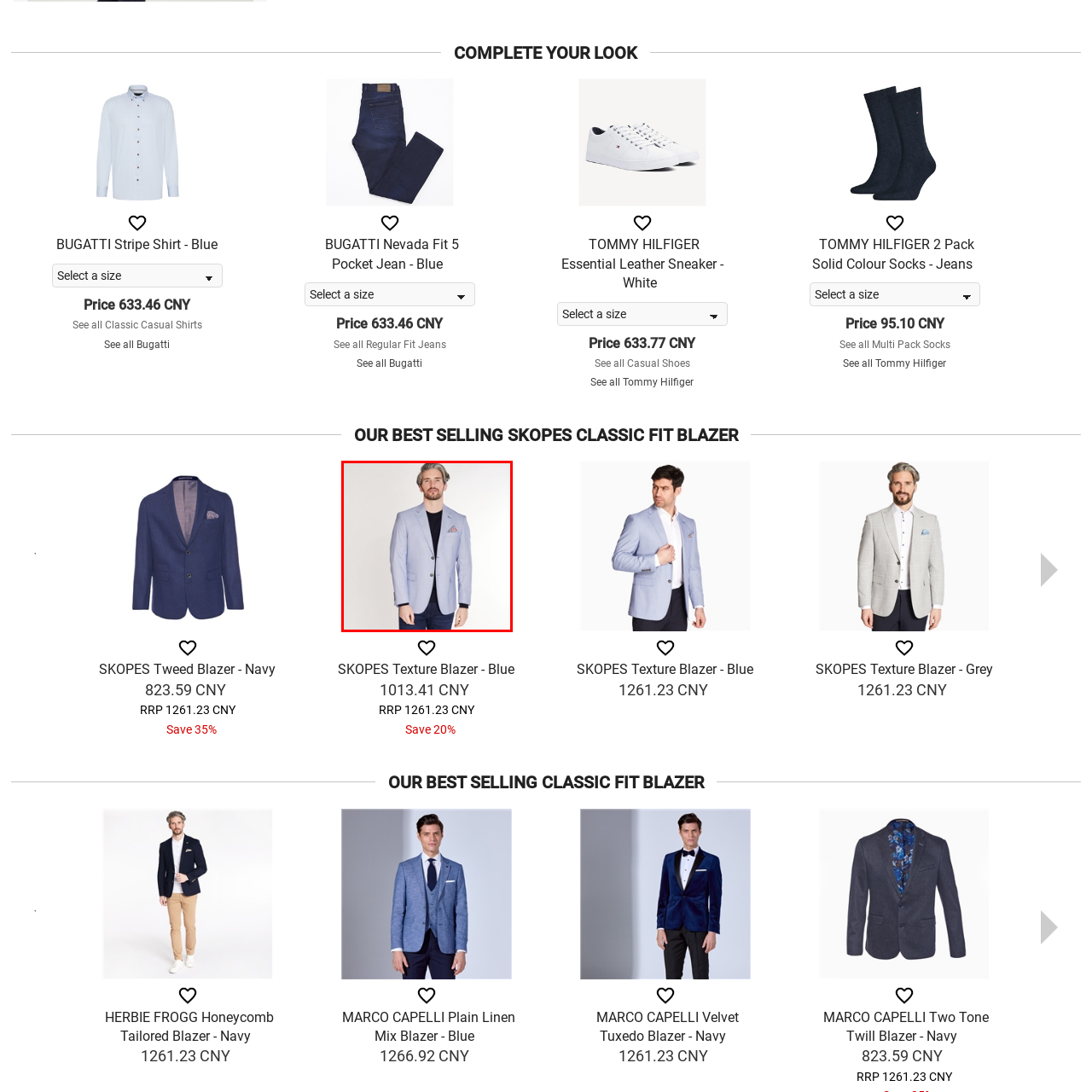What is the purpose of the pocket square?
Observe the image within the red bounding box and generate a detailed answer, ensuring you utilize all relevant visual cues.

According to the caption, the pocket square is worn to 'add a pop of color', which means it is used to introduce a contrasting or complementary color to the outfit, creating a visually appealing effect.